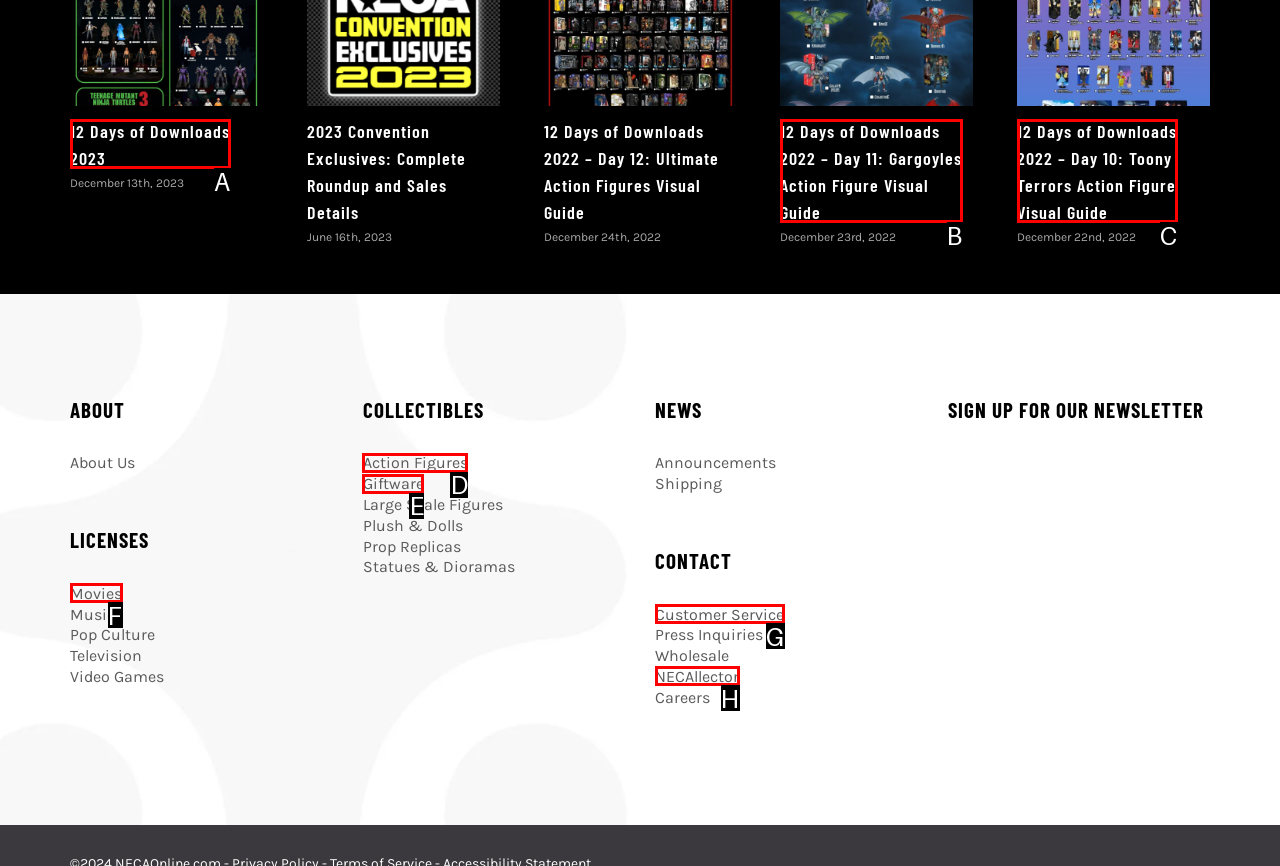Identify the letter of the UI element you need to select to accomplish the task: Click on 12 Days of Downloads 2023.
Respond with the option's letter from the given choices directly.

A